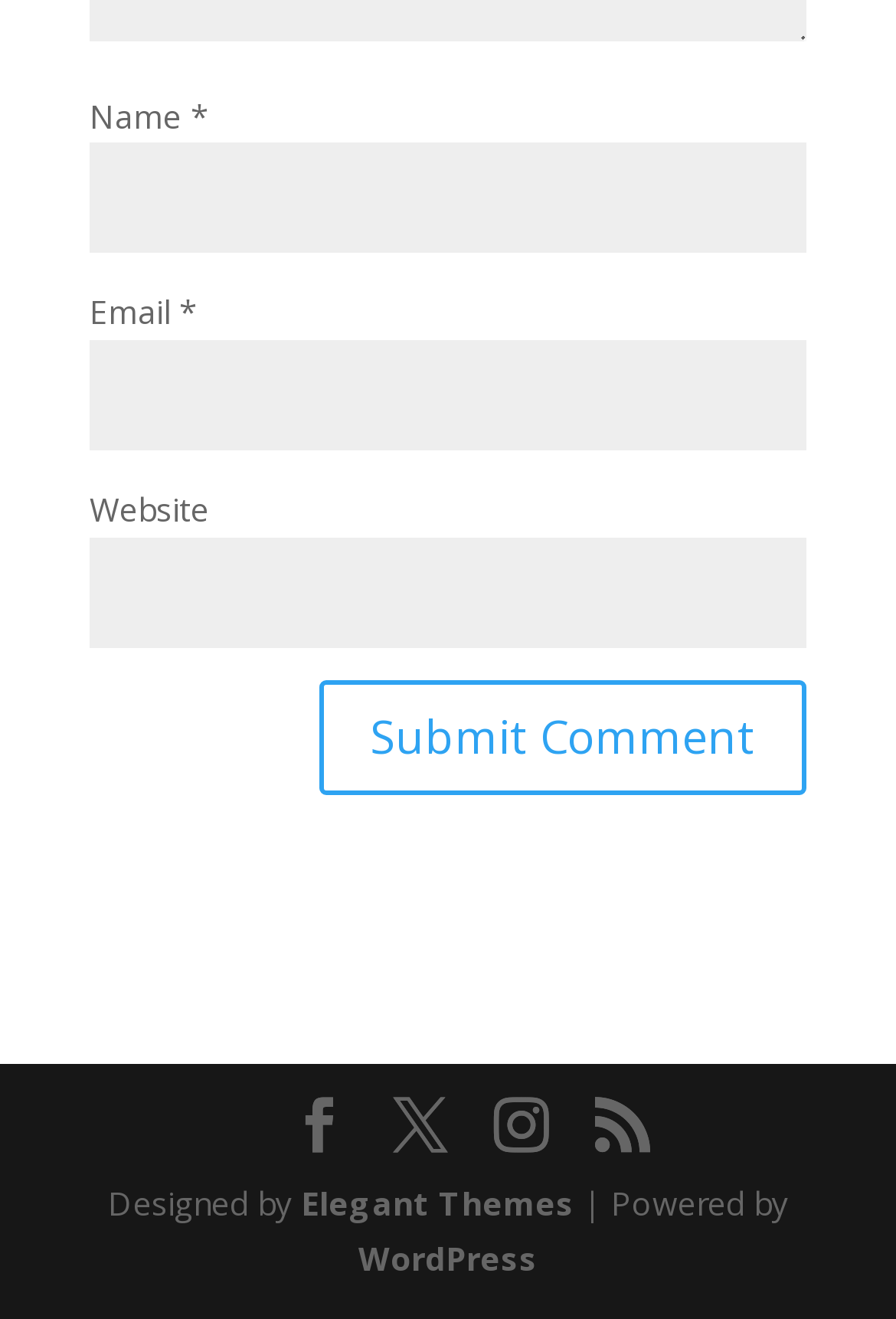Please identify the bounding box coordinates of where to click in order to follow the instruction: "Input your email".

[0.1, 0.258, 0.9, 0.342]